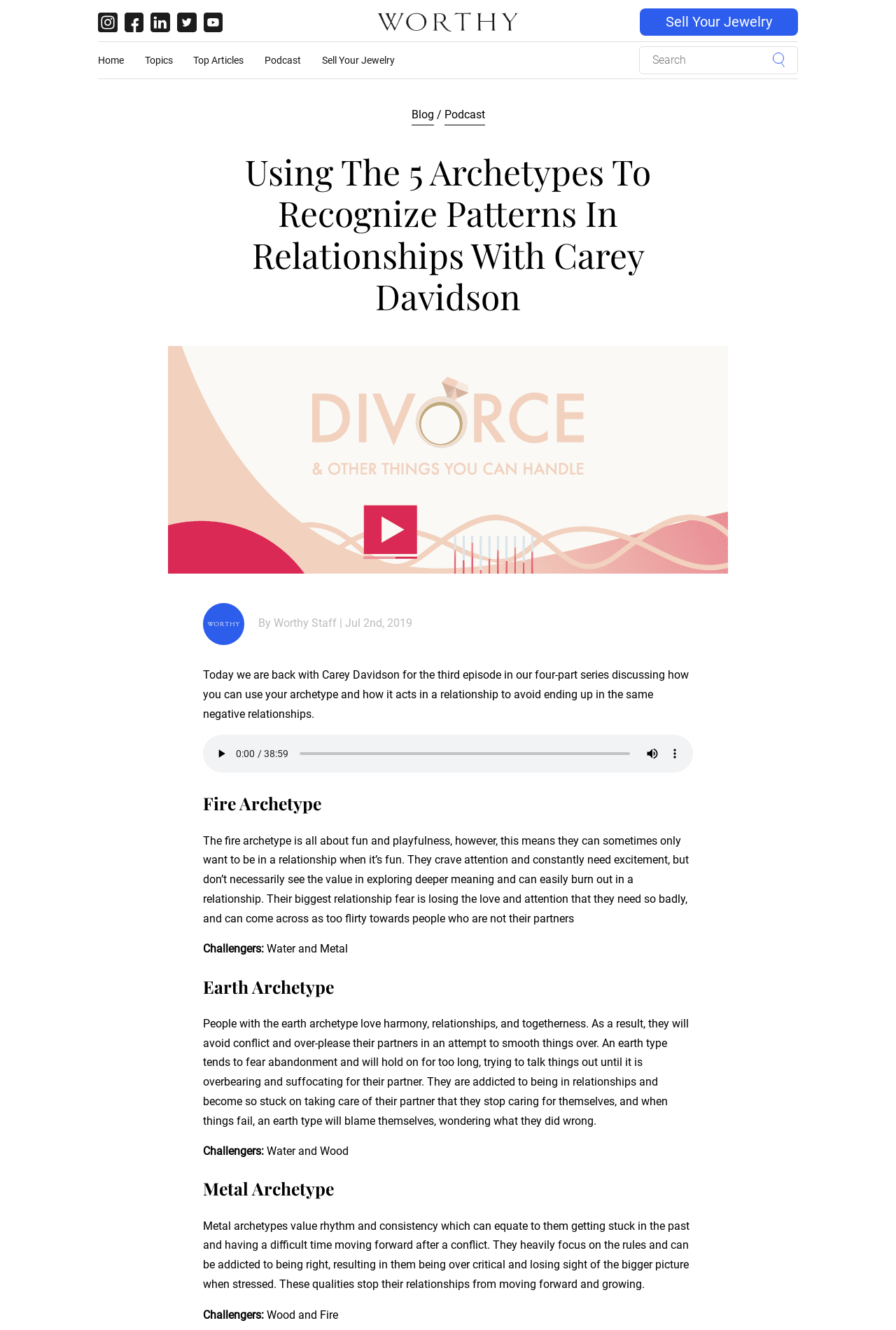What is the name of the author of the article?
From the image, respond using a single word or phrase.

Worthy Staff